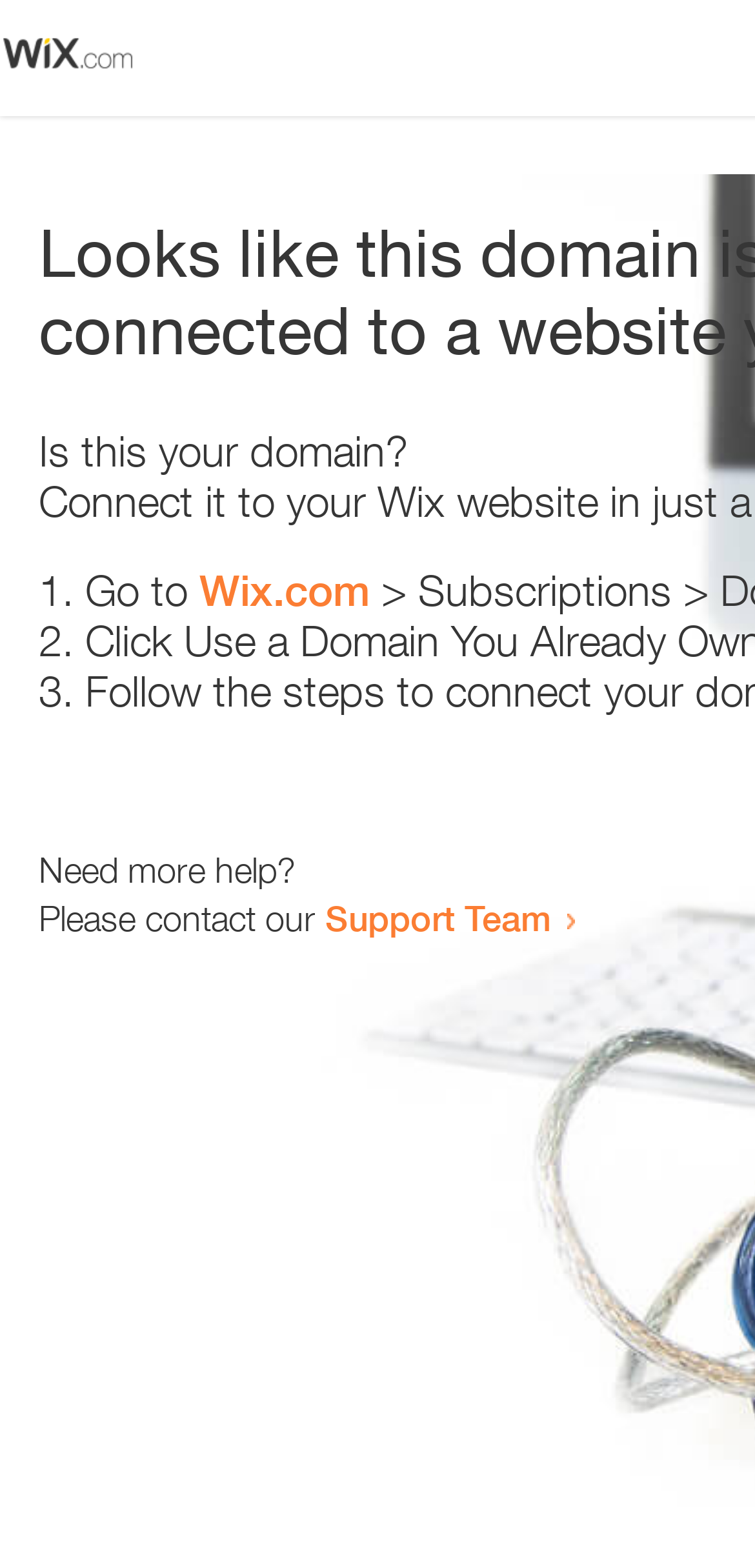Give a detailed overview of the webpage's appearance and contents.

The webpage appears to be an error page, with a small image at the top left corner. Below the image, there is a question "Is this your domain?" in a prominent position. 

To the right of the question, there is a numbered list with three items. The first item starts with "1." and suggests going to "Wix.com". The second item starts with "2." and the third item starts with "3.", but their contents are not specified. 

Below the list, there is a message "Need more help?" followed by a sentence "Please contact our Support Team" with a link to the Support Team. The link is positioned to the right of the sentence.